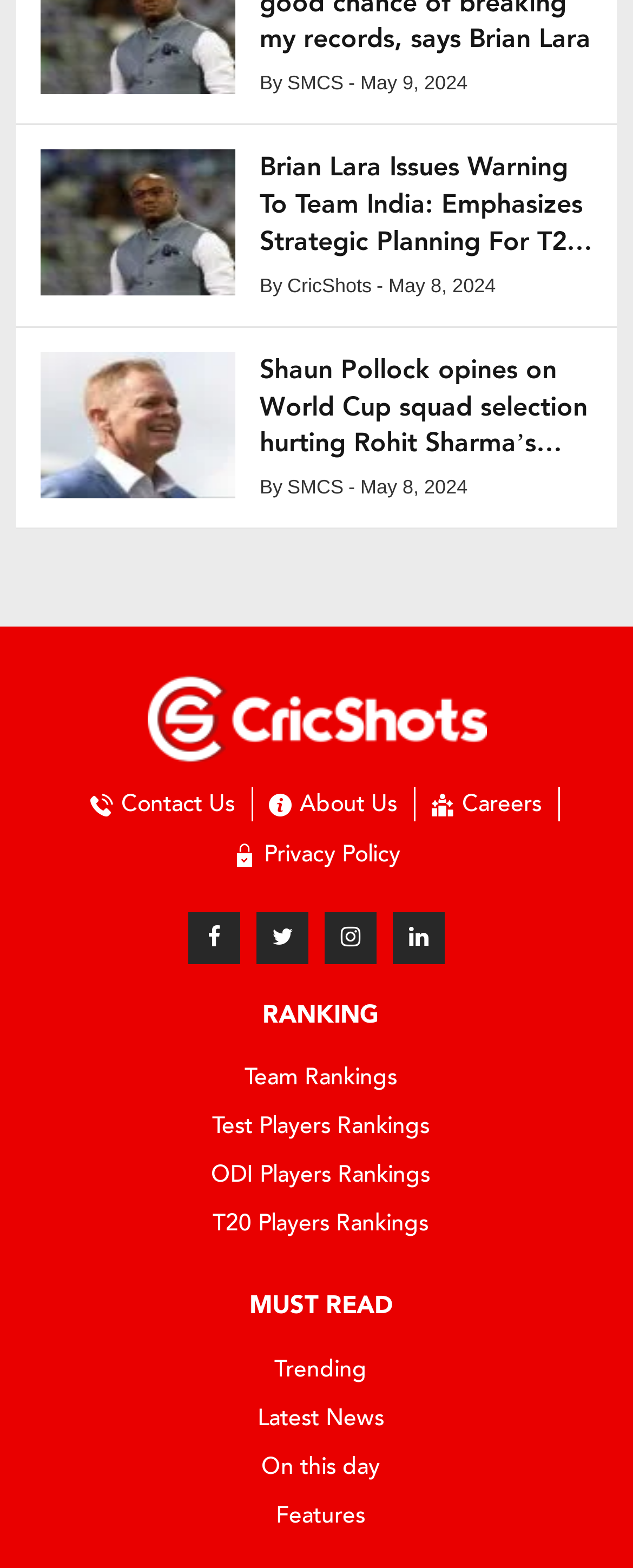Find the bounding box coordinates for the HTML element described in this sentence: "On this day". Provide the coordinates as four float numbers between 0 and 1, in the format [left, top, right, bottom].

[0.038, 0.925, 0.974, 0.946]